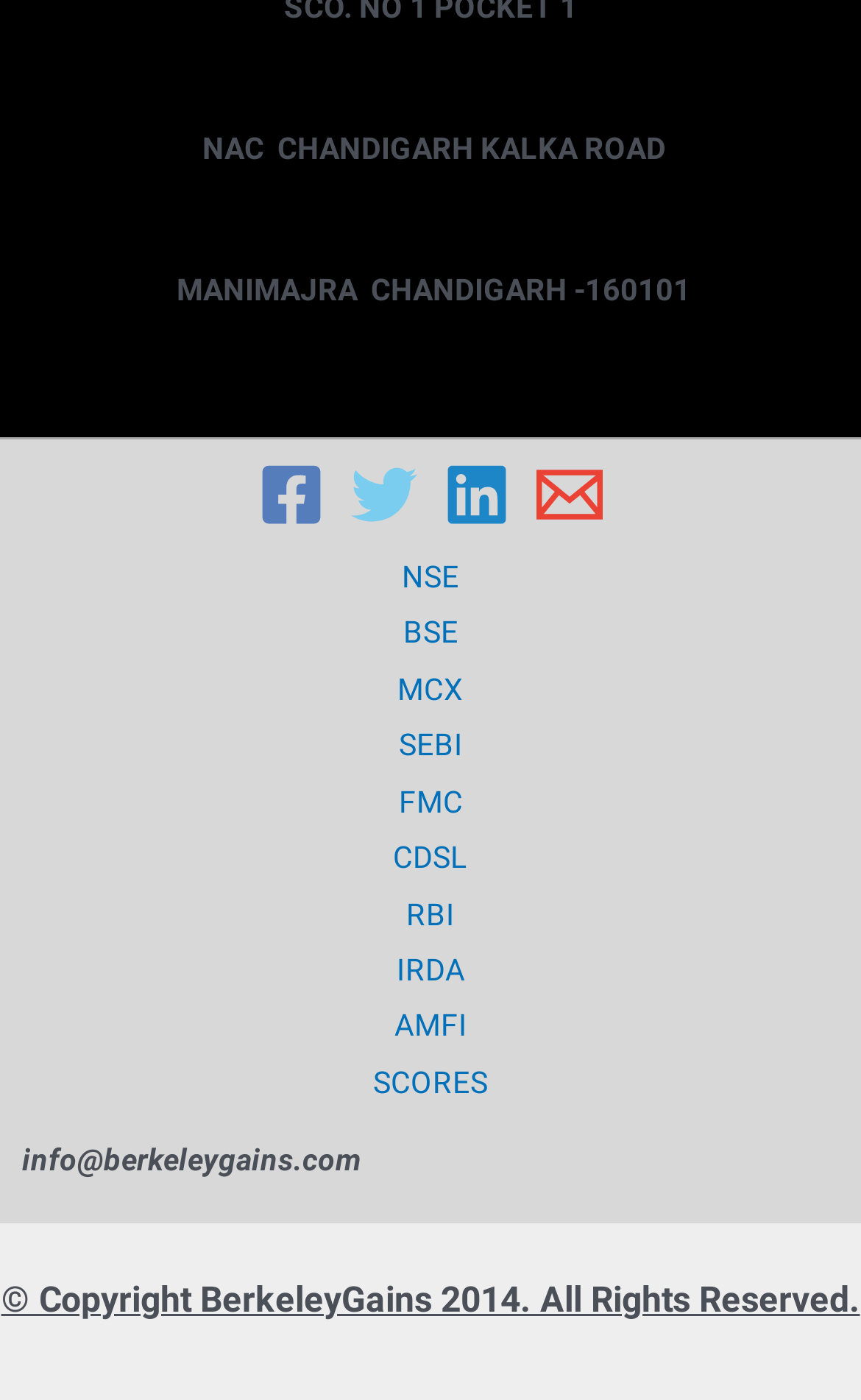Give a concise answer of one word or phrase to the question: 
What social media platforms are linked on this webpage?

Facebook, Twitter, Linkedin